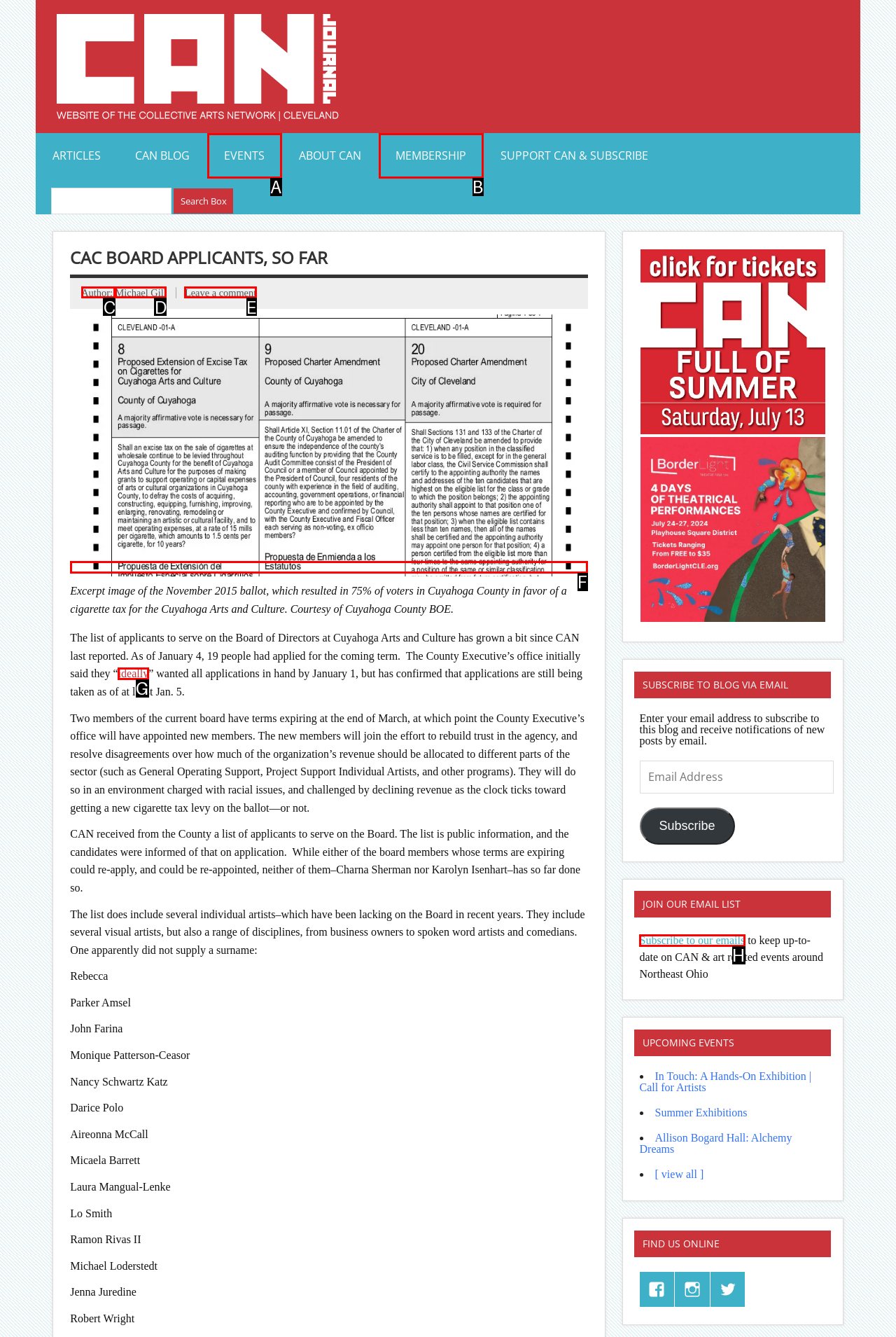Match the description: Michael Gill to the correct HTML element. Provide the letter of your choice from the given options.

D